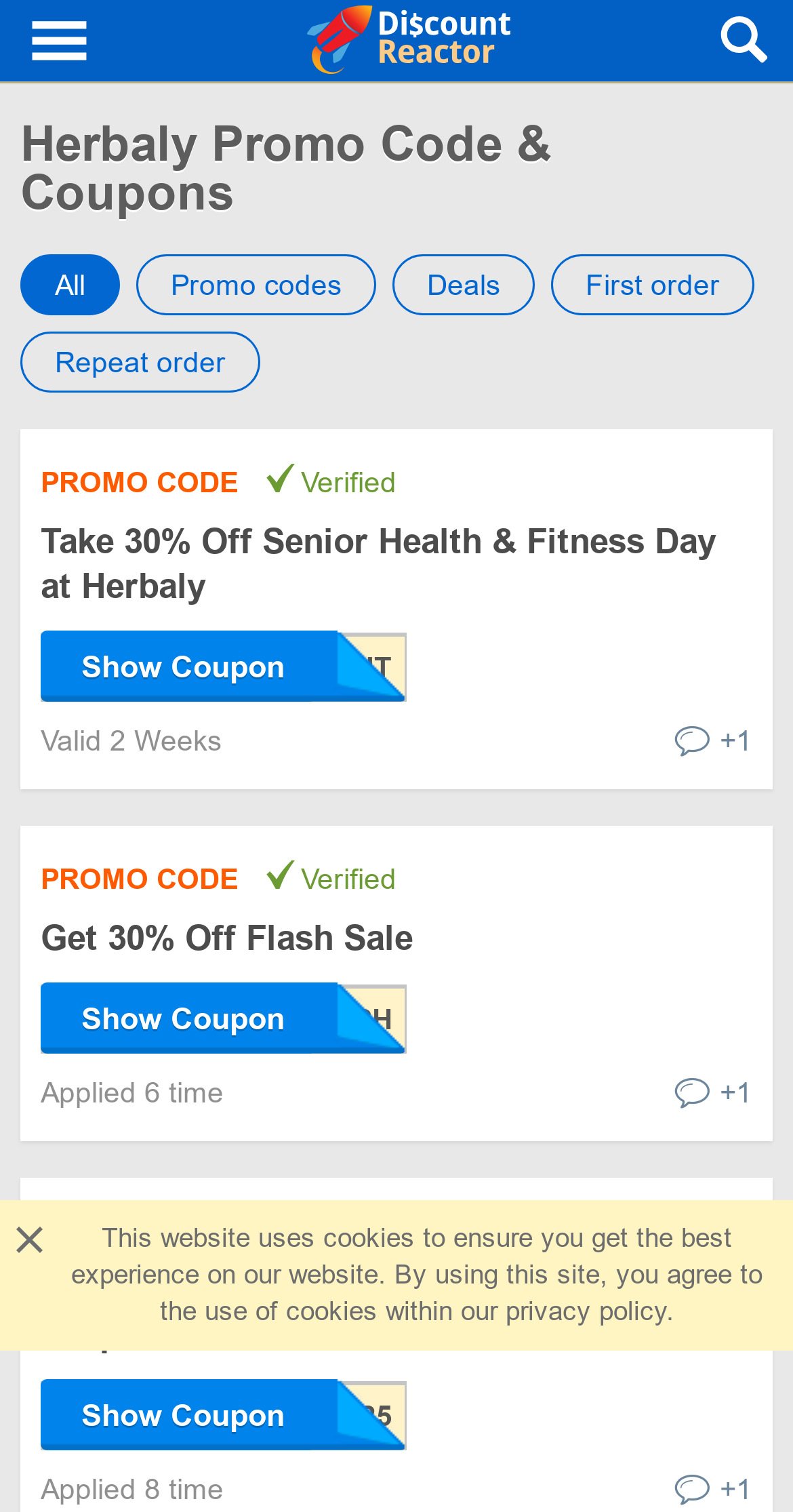Give a full account of the webpage's elements and their arrangement.

The webpage is about Herbaly promo codes, offering 12 valid coupon codes and discounts in June 2024. At the top, there is a navigation link for DiscountReactor, followed by the DiscountReactor logo. Below that, a heading "Herbaly Promo Code & Coupons" is displayed prominently.

On the left side, there are four tabs: "All", "Promo codes", "Deals", and "First order", with "Repeat order" below them. These tabs are likely used to filter or categorize the promo codes and deals.

The main content of the webpage consists of a list of promo codes, each with a "PROMO CODE" label, a description, and a "Verified" label. There are also links to "Take 30% Off Senior Health & Fitness Day at Herbaly", "Get 30% Off Flash Sale", and "Save 25% Off your First Order using coupon", among others. Each promo code has a "Show Coupon" button and a "Verified" label. Some promo codes also display the number of times they have been applied.

On the right side, there are up and down arrow icons, likely used to vote or rate the promo codes. At the bottom of the page, there is a notice about the website using cookies, with a link to the privacy policy.